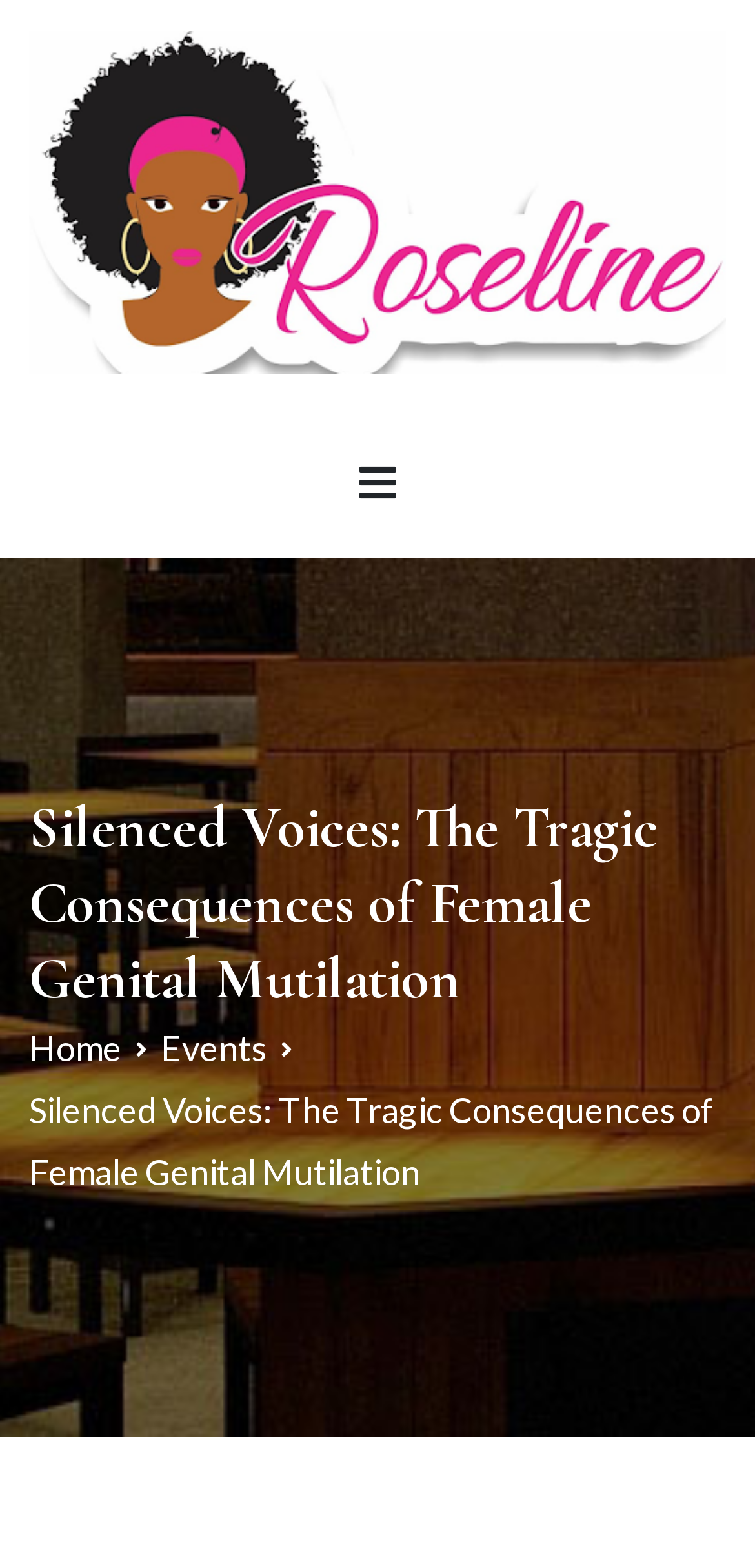What is the profession of the author?
Please give a detailed answer to the question using the information shown in the image.

The profession of the author can be determined by looking at the static text 'A Gender Activist ( Issues affecting girls and women.)' which suggests that the author, Roseline Adewuyi, is a Gender Activist.